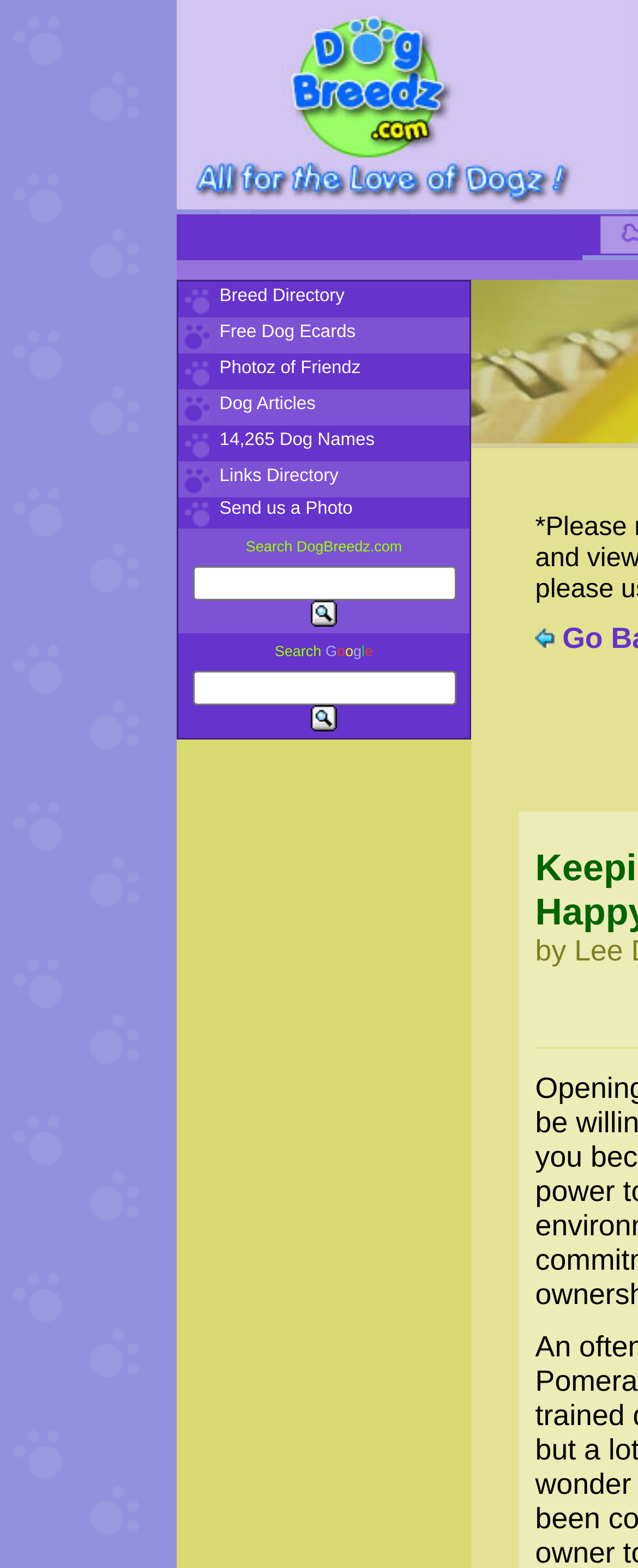Please determine the headline of the webpage and provide its content.

Keeping Your Pomeranian Dog Healthy And Happy